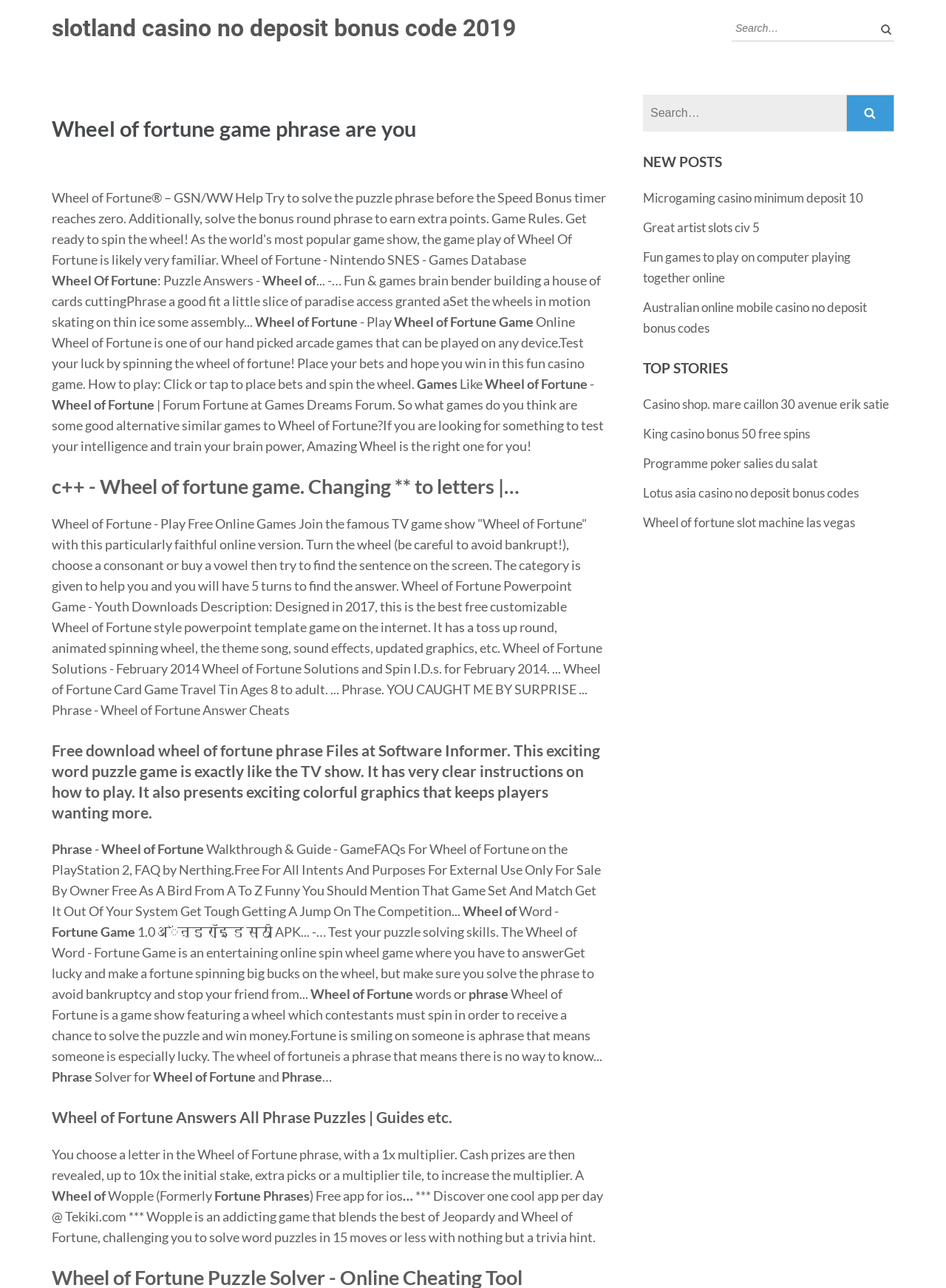Generate a comprehensive description of the contents of the webpage.

This webpage is about Wheel of Fortune, a popular TV game show. At the top, there is a link to "Skip to content" and a search bar with a button. Below the search bar, there is a heading that reads "Wheel of fortune game phrase are you" followed by a series of static texts that appear to be phrases or sentences related to the game show.

The main content of the webpage is divided into sections, each with its own heading. The first section has a heading that reads "Wheel of Fortune: Puzzle Answers" and contains several paragraphs of text that provide answers to puzzles or phrases from the game show. The text is arranged in a list-like format, with each paragraph separated by a small gap.

The next section has a heading that reads "Free download wheel of fortune phrase Files at Software Informer" and contains a brief description of a word puzzle game that is similar to Wheel of Fortune. This section also includes a few paragraphs of text that provide more information about the game.

The following sections have headings that read "Walkthrough & Guide - GameFAQs", "Wheel of Fortune Answers All Phrase Puzzles | Guides etc.", and "Wheel of Fortune Puzzle Solver - Online Cheating Tool". These sections contain more text related to the game show, including walkthroughs, guides, and puzzle solvers.

On the right side of the webpage, there is a complementary section that contains a search bar and several links to other websites or pages related to online casinos, games, and Wheel of Fortune. The links are arranged in a list-like format, with each link separated by a small gap.

Overall, this webpage appears to be a resource for fans of Wheel of Fortune, providing answers to puzzles, guides, and walkthroughs, as well as links to related games and websites.